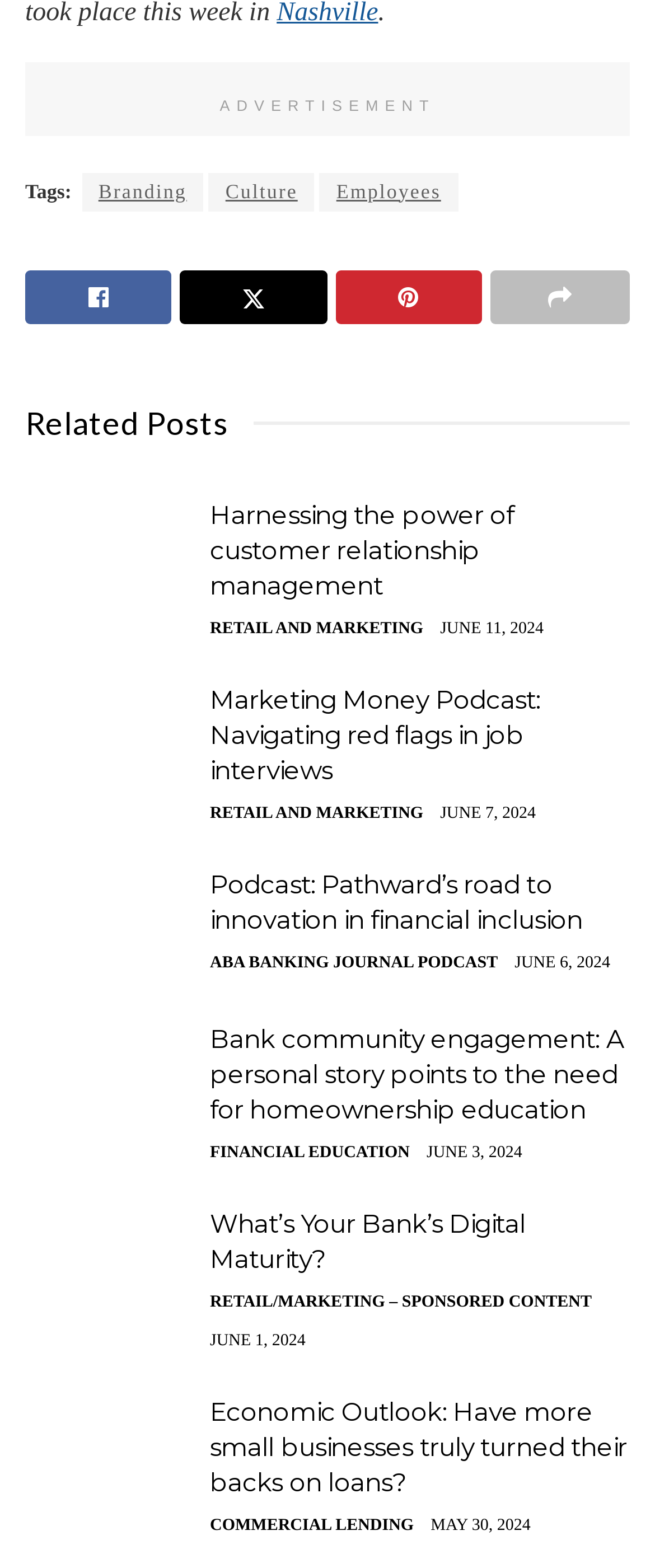Bounding box coordinates should be in the format (top-left x, top-left y, bottom-right x, bottom-right y) and all values should be floating point numbers between 0 and 1. Determine the bounding box coordinate for the UI element described as: Pin

[0.512, 0.172, 0.735, 0.206]